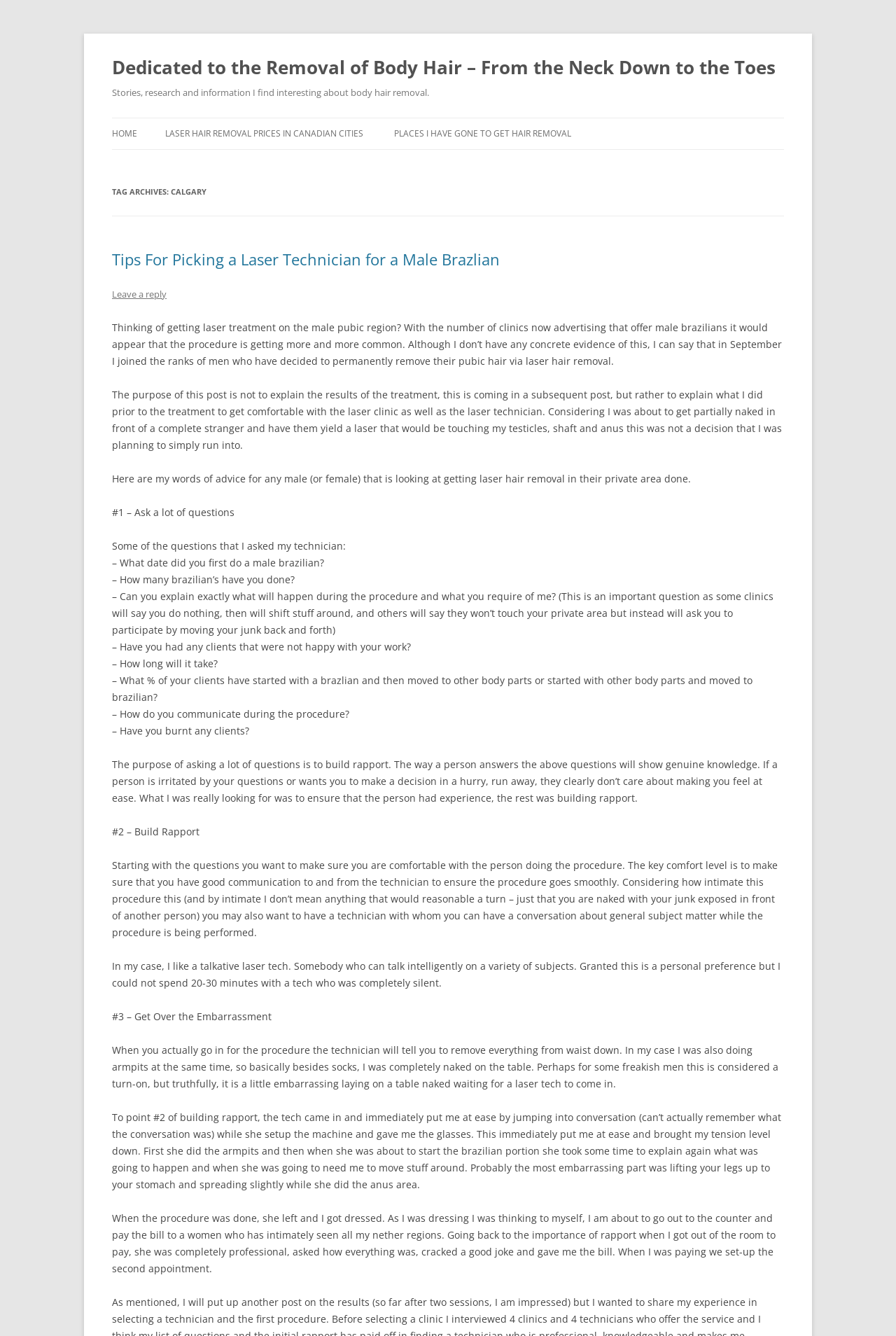What is the author's advice for getting over the embarrassment of getting laser hair removal?
Please give a detailed answer to the question using the information shown in the image.

The author's advice for getting over the embarrassment of getting laser hair removal is to simply get over it, and mentions that the technician's professionalism and conversation can help put the client at ease.